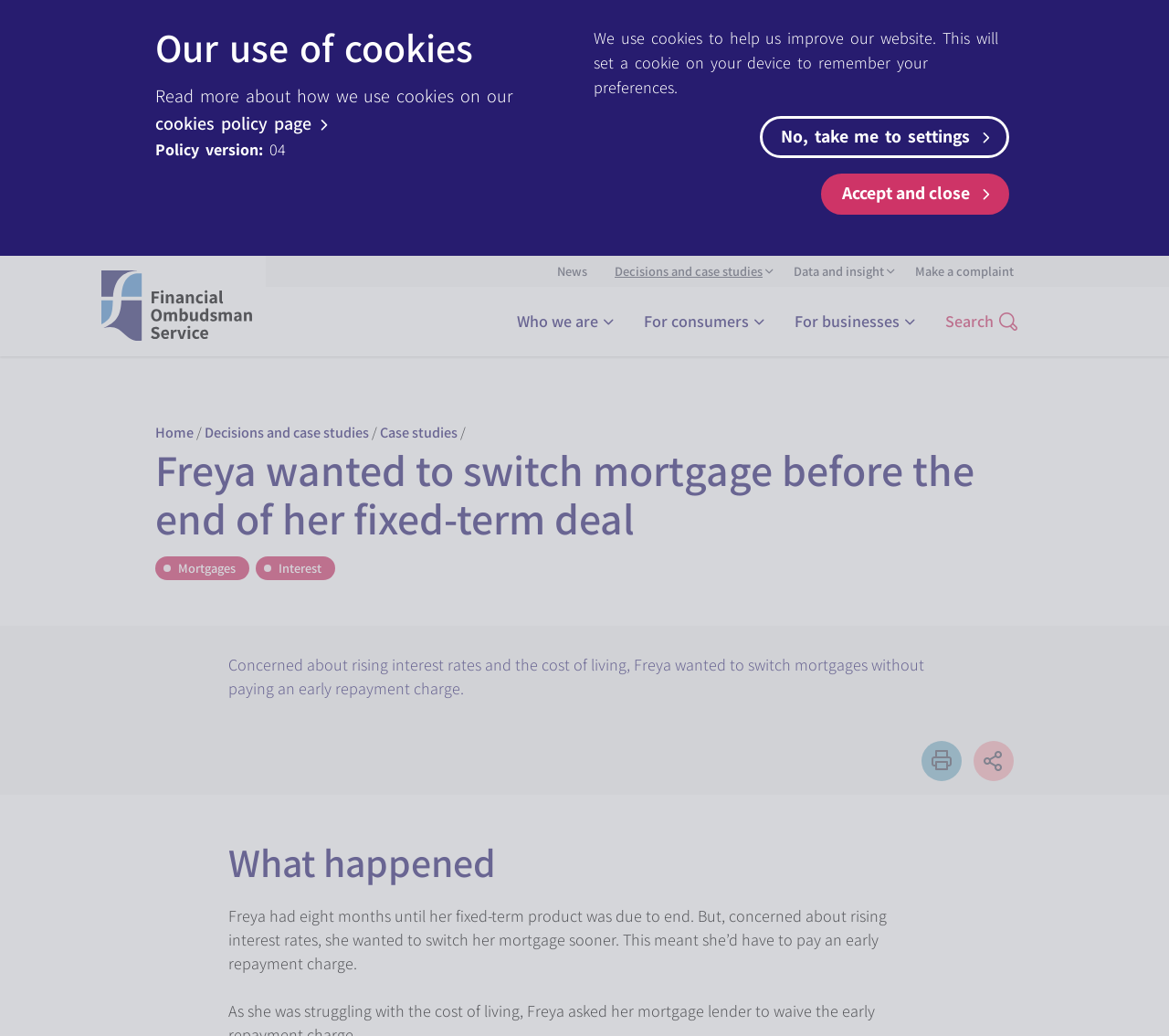Pinpoint the bounding box coordinates for the area that should be clicked to perform the following instruction: "Search".

[0.801, 0.288, 0.875, 0.332]